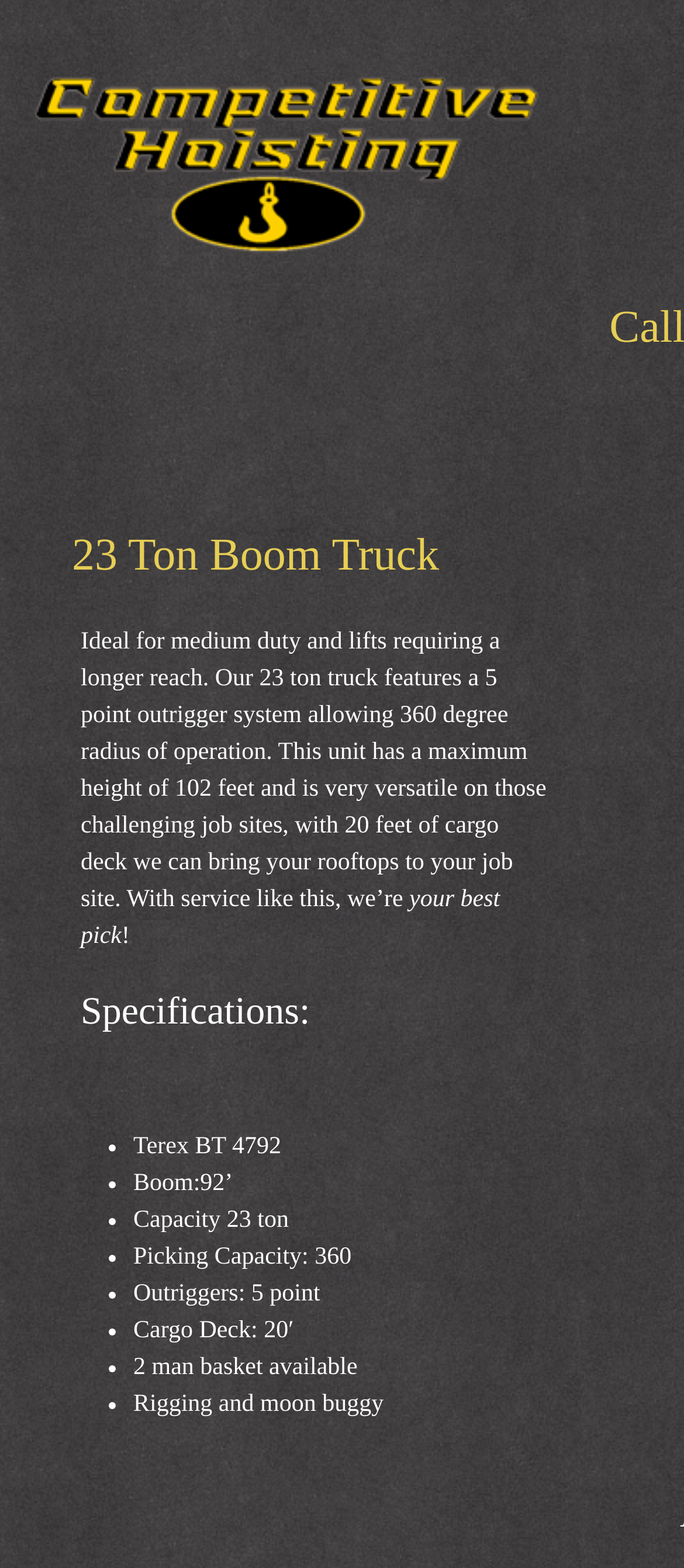What is the maximum height of the 23 ton truck?
Using the image, elaborate on the answer with as much detail as possible.

The maximum height of the 23 ton truck can be found in the specifications section of the webpage, which is located in the main content area. The specifications section lists several features of the truck, including its maximum height, which is 102 feet.